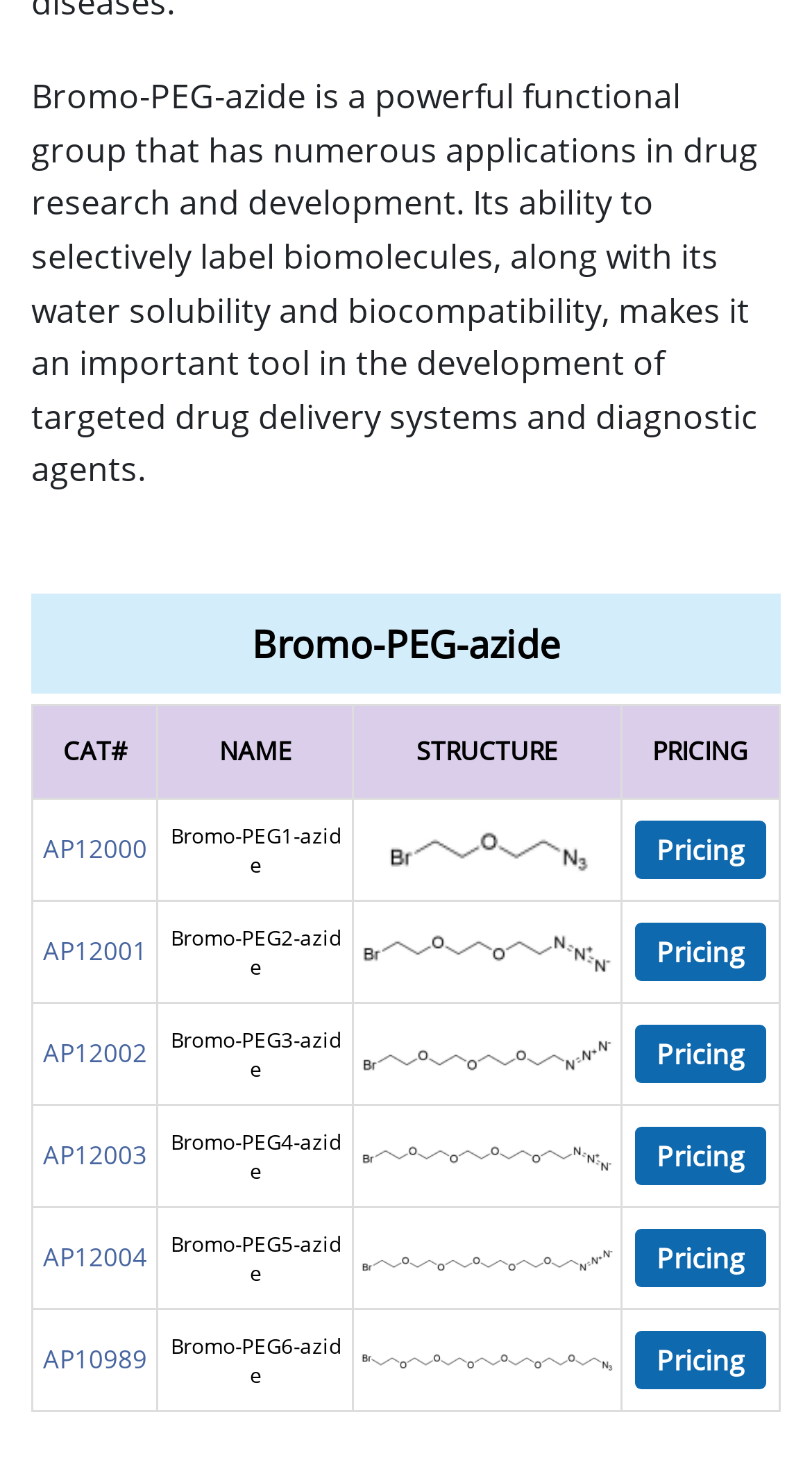Select the bounding box coordinates of the element I need to click to carry out the following instruction: "View the image of 'Bromo-PEG3-azide'".

[0.436, 0.68, 0.765, 0.749]